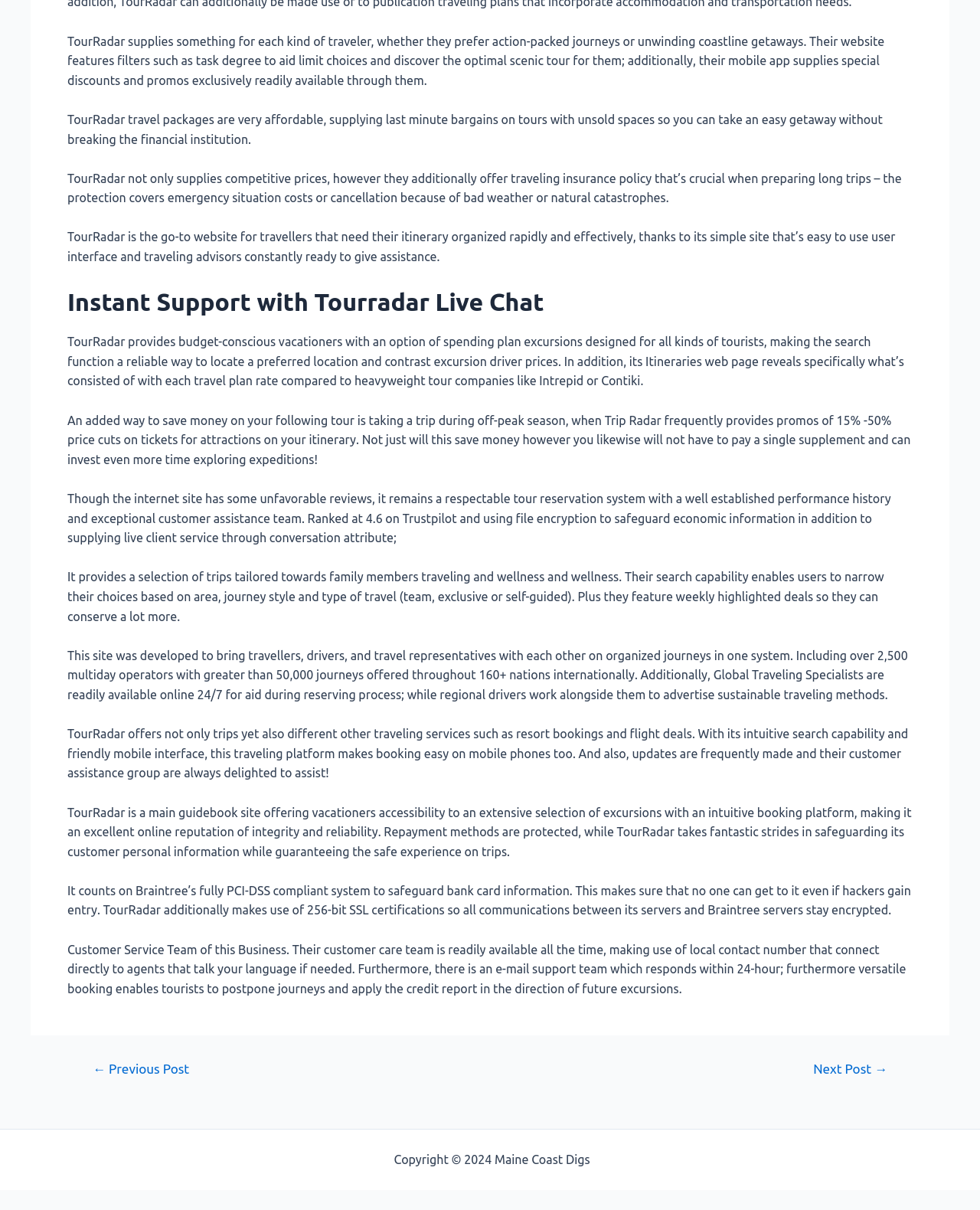Refer to the image and provide a thorough answer to this question:
What is the purpose of TourRadar's live chat feature?

The webpage mentions that TourRadar provides instant support with its live chat feature, which is available to assist users during the booking process.